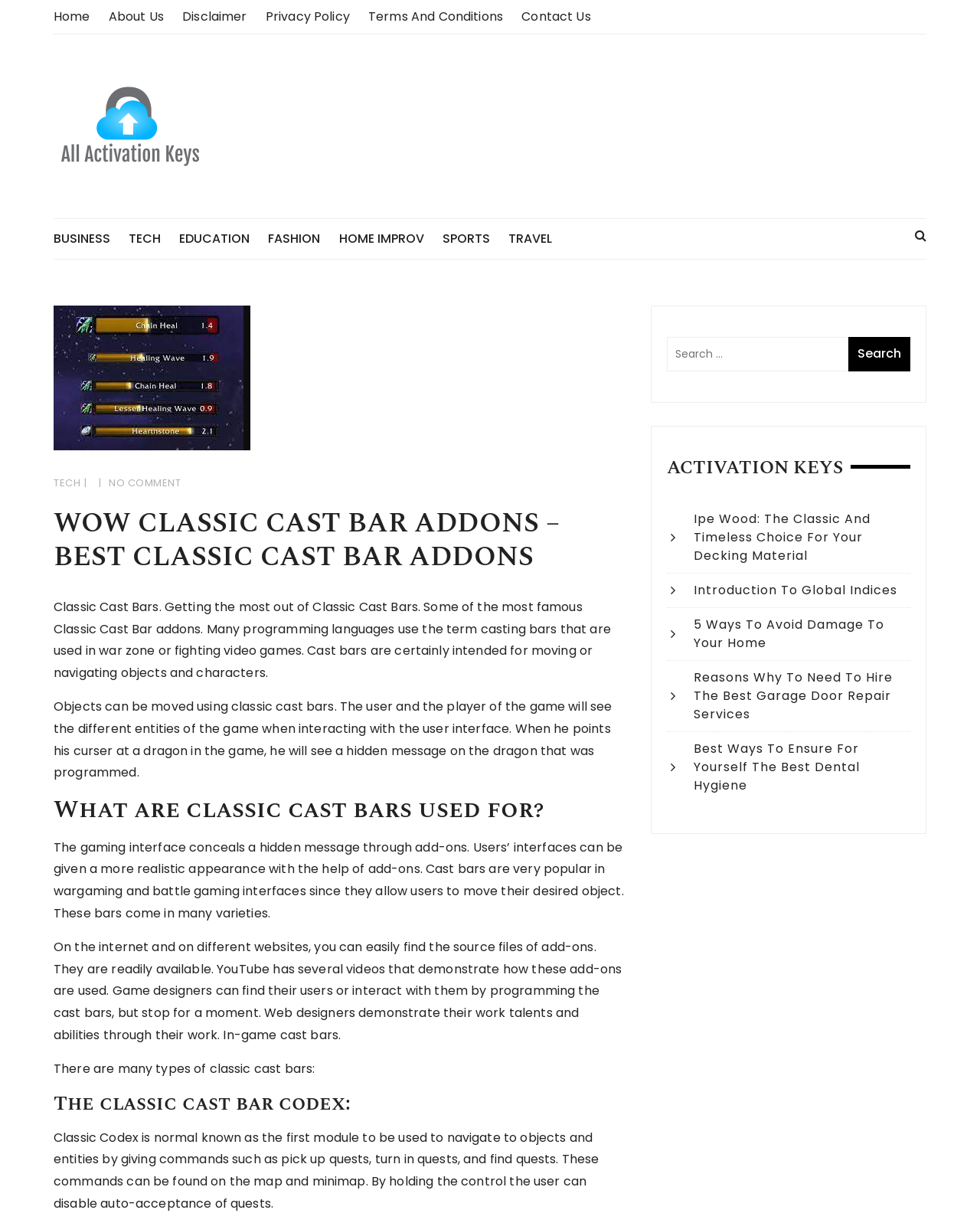How many categories are listed on the webpage? Refer to the image and provide a one-word or short phrase answer.

9